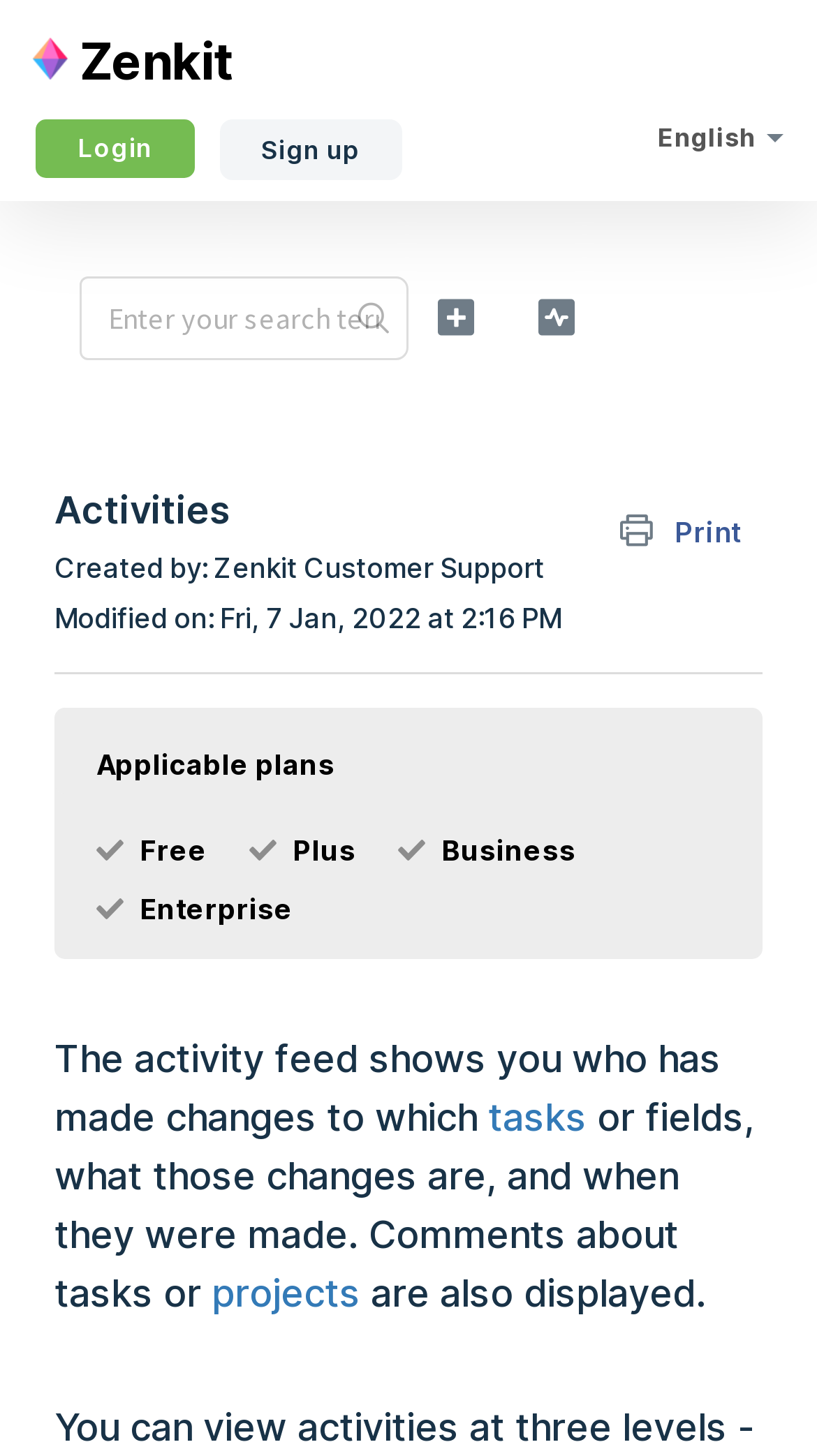Determine the bounding box coordinates for the element that should be clicked to follow this instruction: "Download a file". The coordinates should be given as four float numbers between 0 and 1, in the format [left, top, right, bottom].

[0.364, 0.423, 0.446, 0.469]